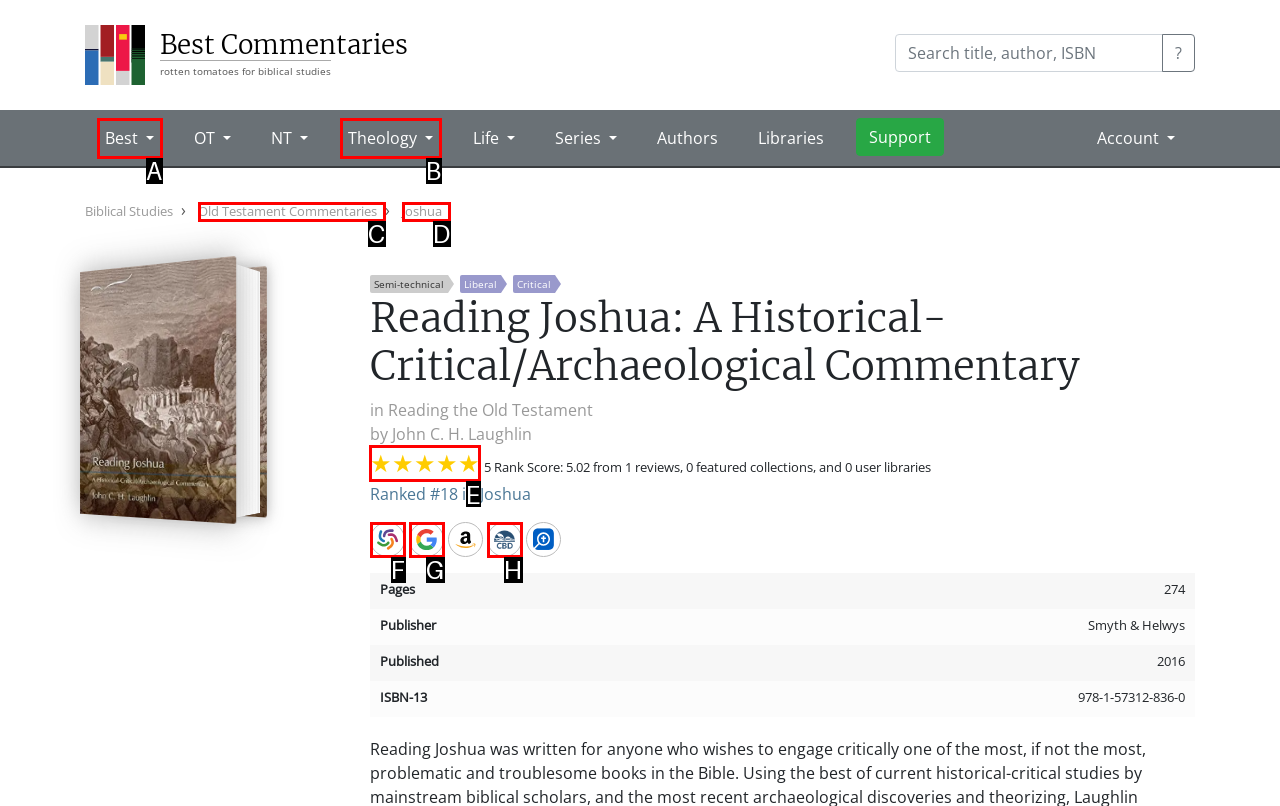Which HTML element should be clicked to complete the following task: Check the rating of this commentary?
Answer with the letter corresponding to the correct choice.

E